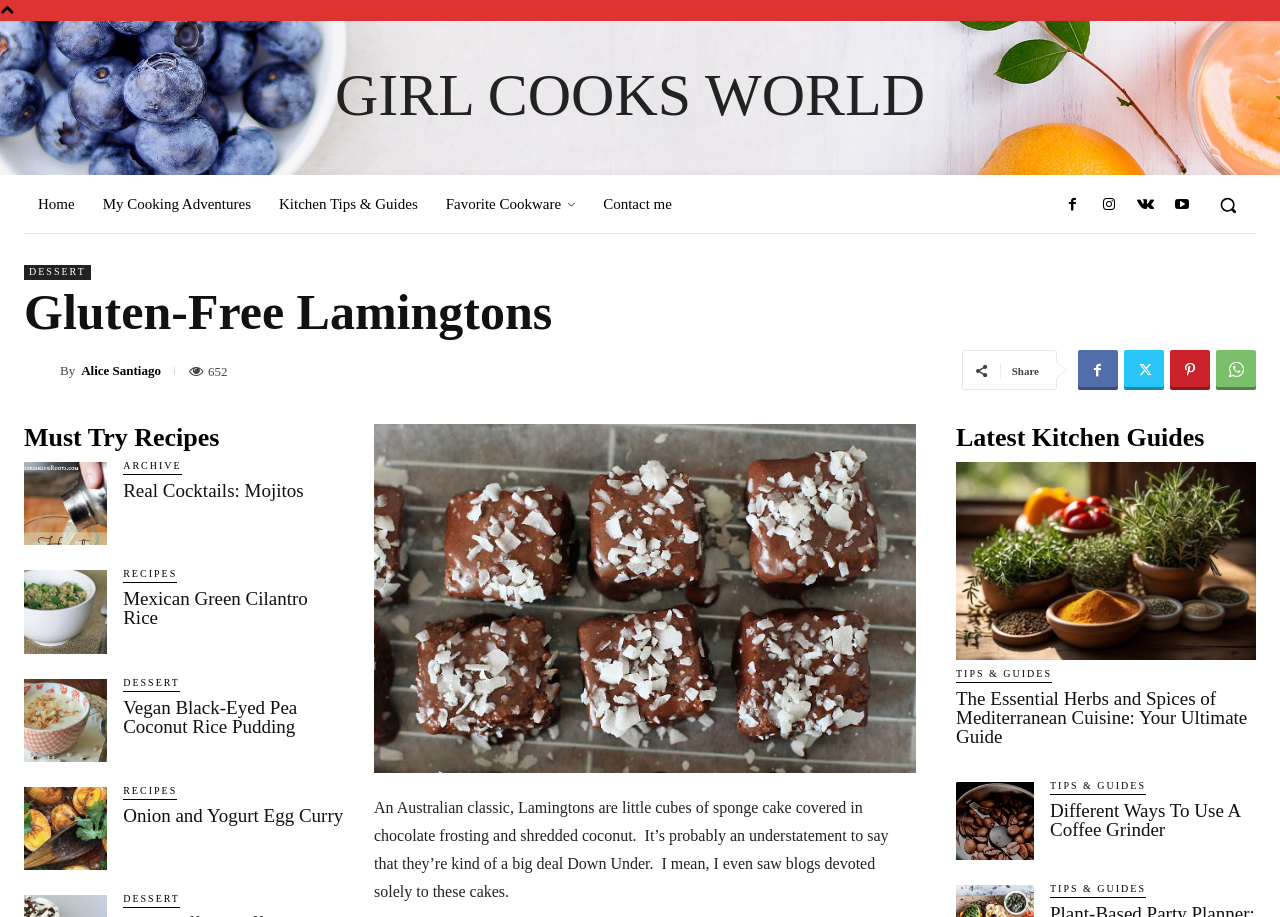Please specify the bounding box coordinates of the clickable section necessary to execute the following command: "Click on the 'Home' link".

[0.019, 0.191, 0.069, 0.254]